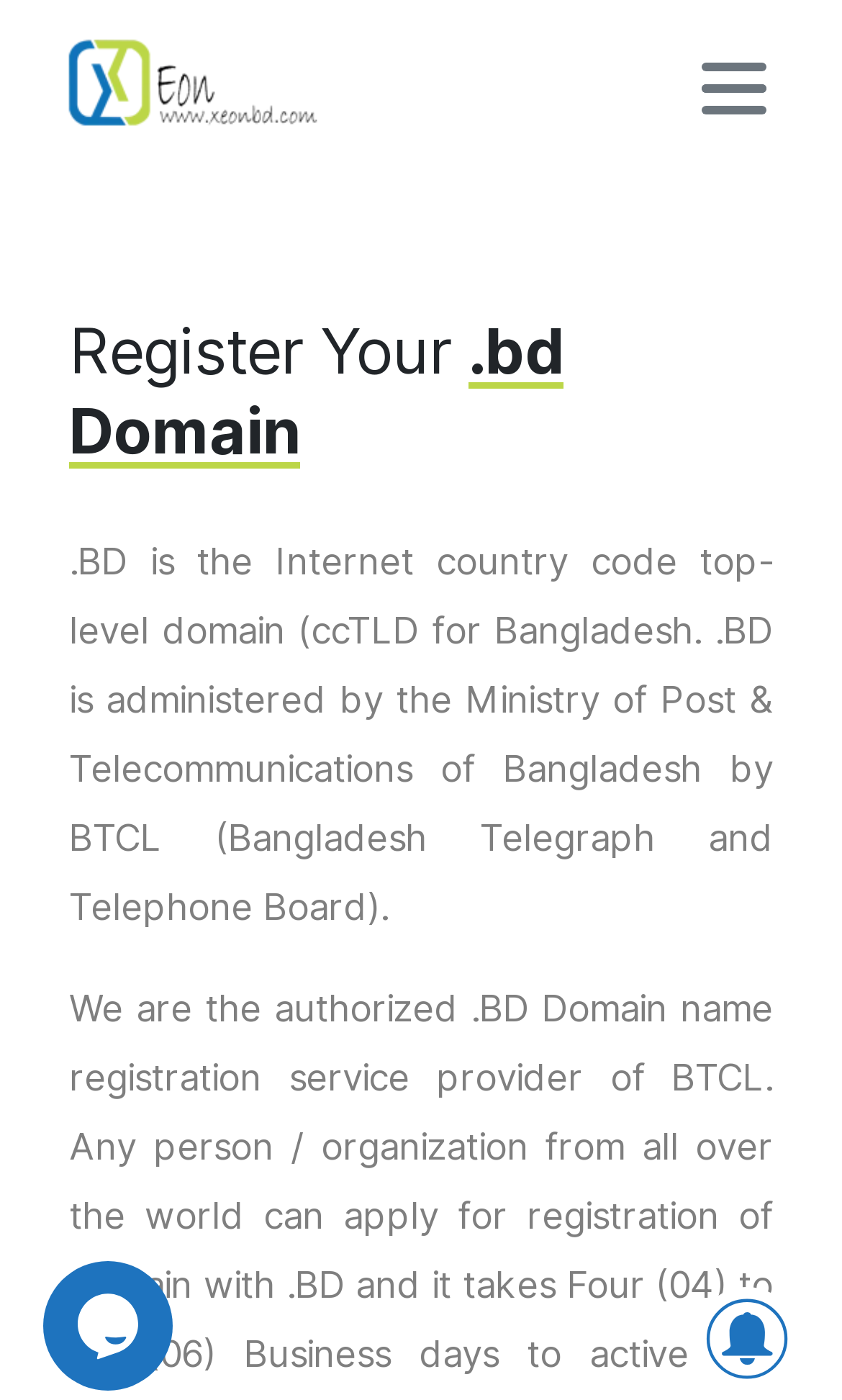What is the purpose of the button?
Using the image as a reference, answer with just one word or a short phrase.

Toggle navigation